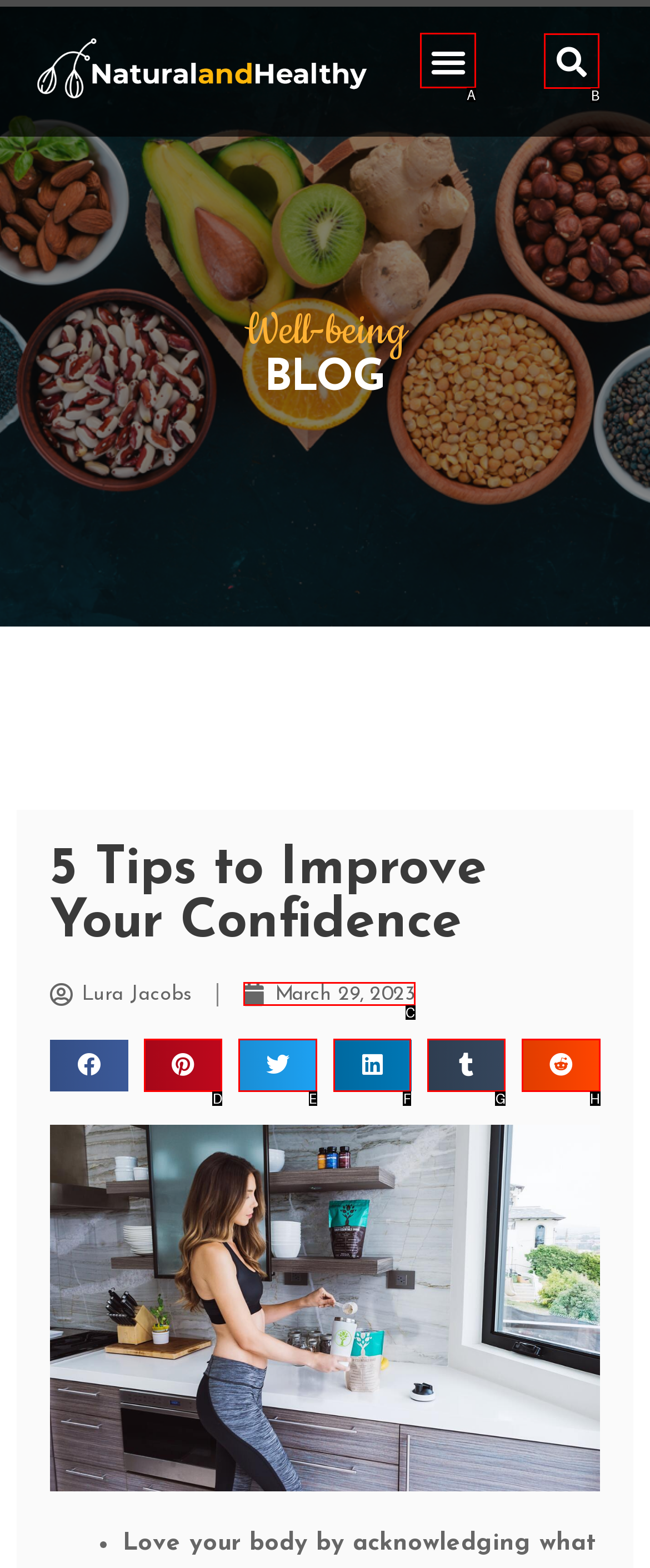To execute the task: Toggle sidebar navigation menu, which one of the highlighted HTML elements should be clicked? Answer with the option's letter from the choices provided.

None